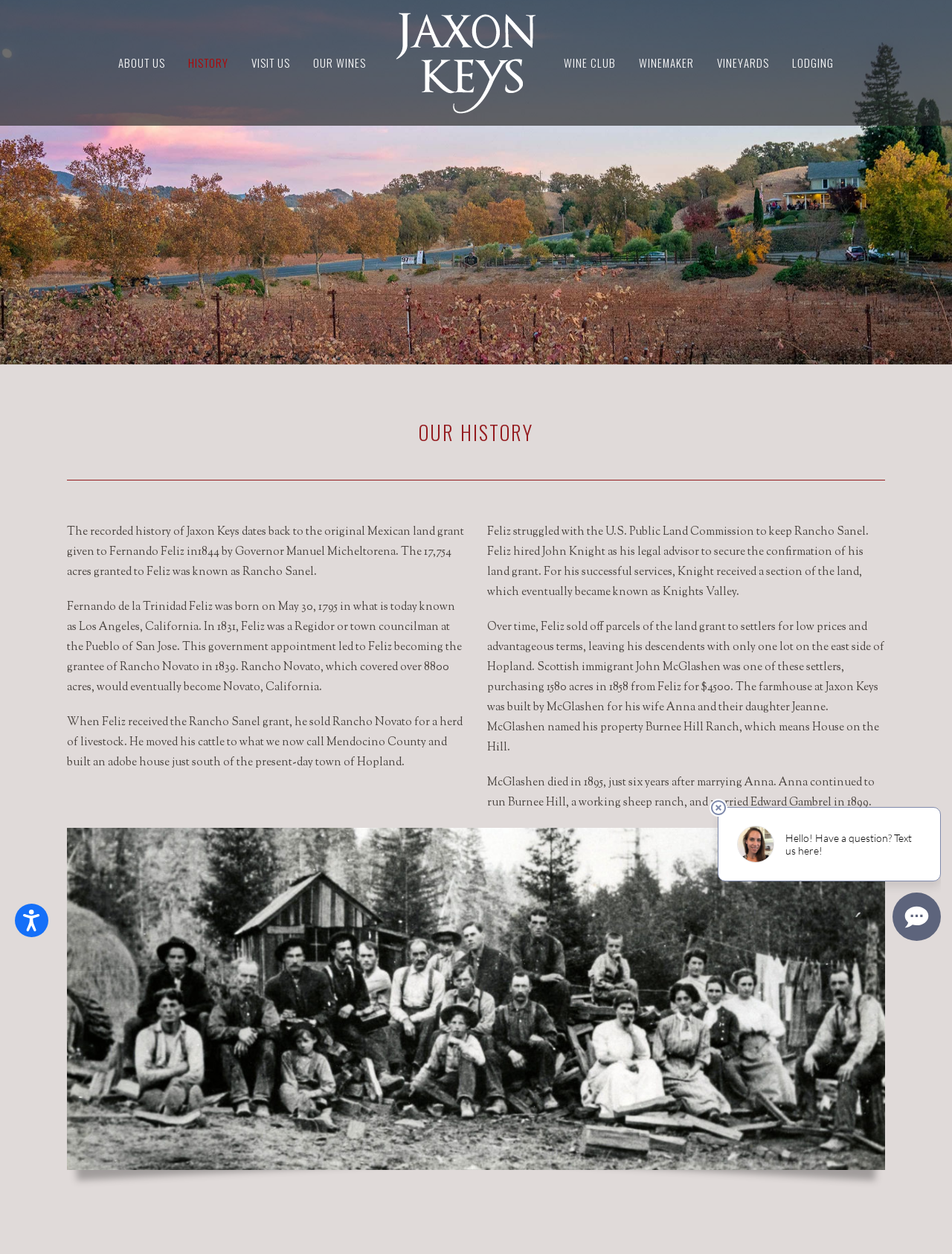Identify the bounding box coordinates of the specific part of the webpage to click to complete this instruction: "Visit the 'ABOUT US' page".

[0.124, 0.032, 0.173, 0.068]